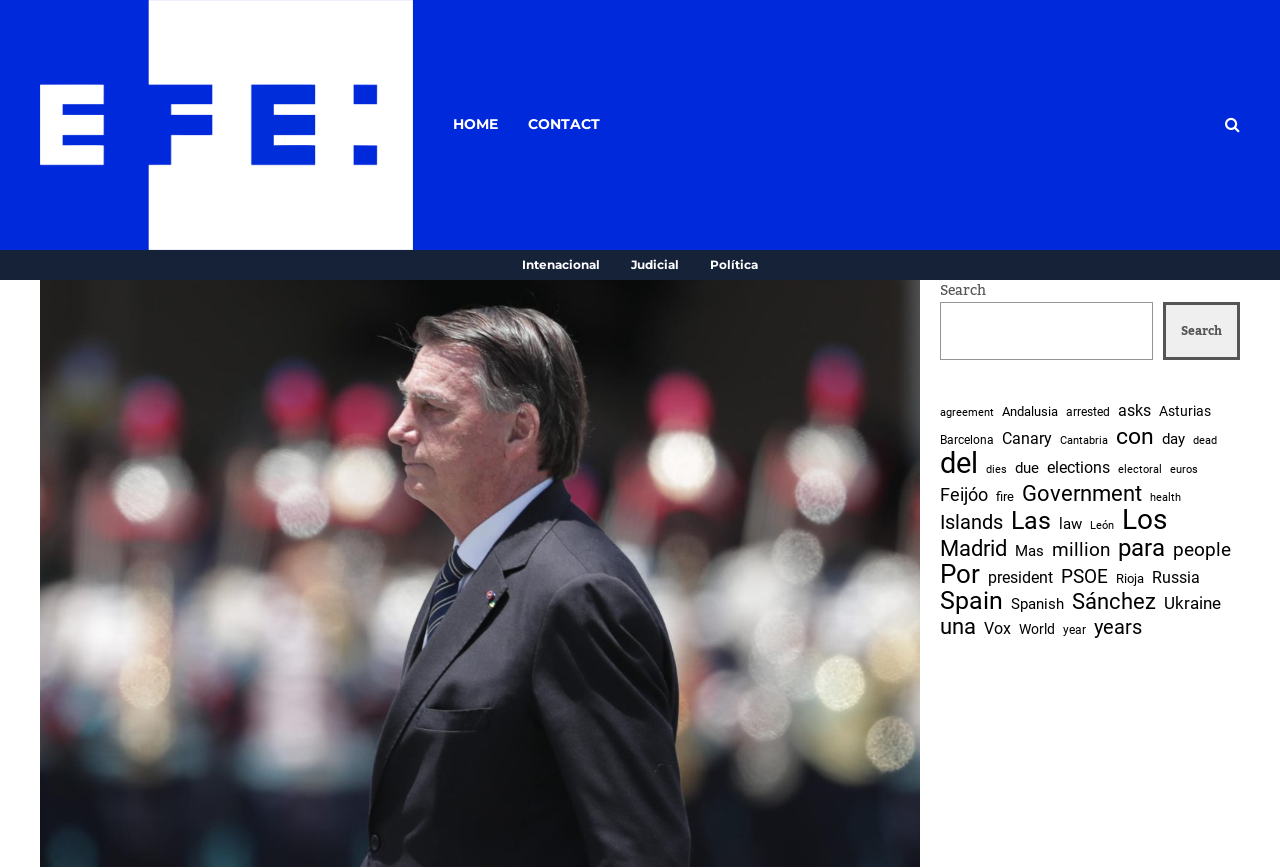Refer to the image and provide an in-depth answer to the question:
How many links are there in the top navigation bar?

The top navigation bar has two links, 'HOME' and 'CONTACT', which are located at the top center of the webpage.